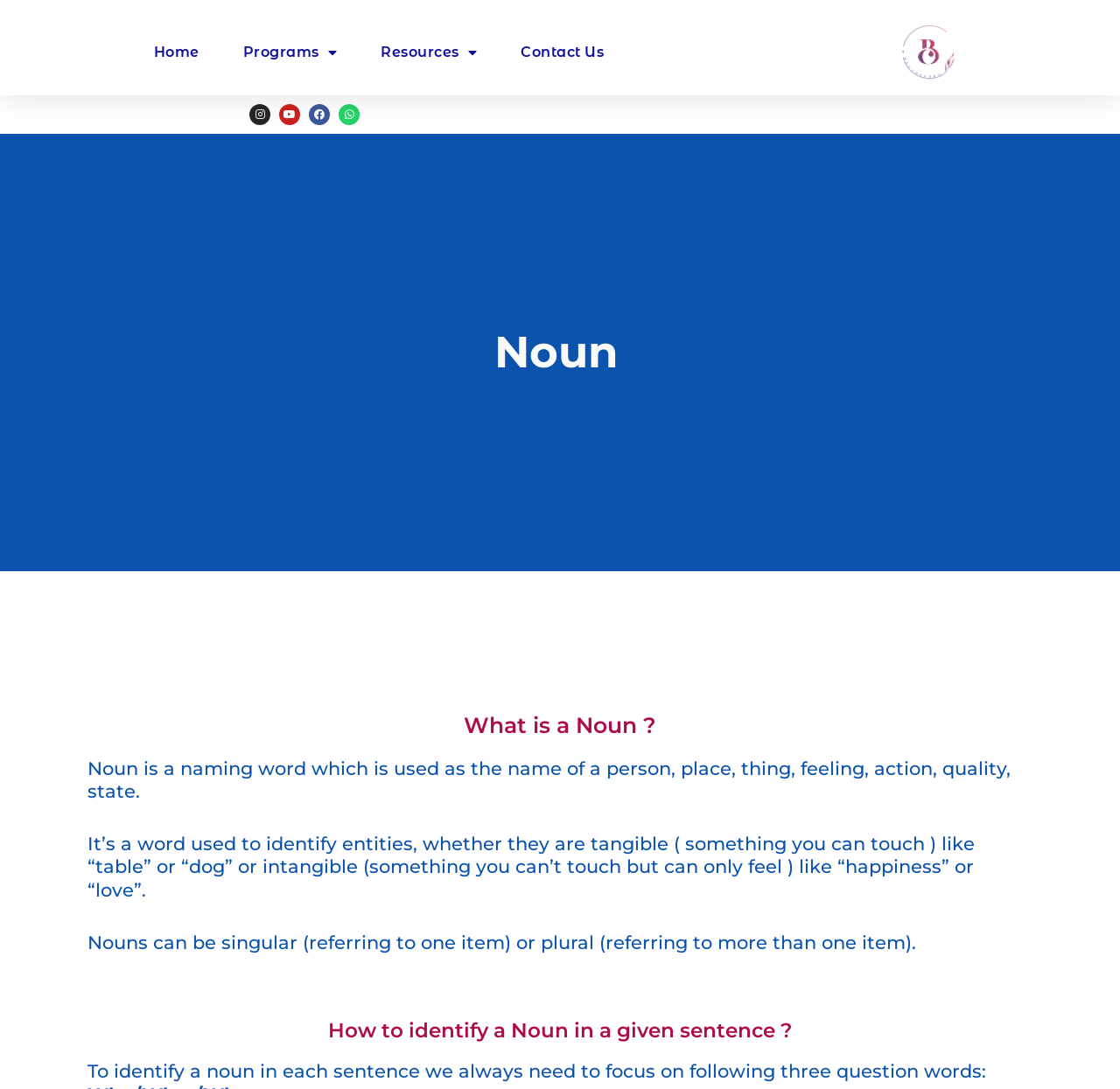Determine the bounding box coordinates of the region I should click to achieve the following instruction: "Visit the Contact Us page". Ensure the bounding box coordinates are four float numbers between 0 and 1, i.e., [left, top, right, bottom].

[0.465, 0.029, 0.539, 0.066]